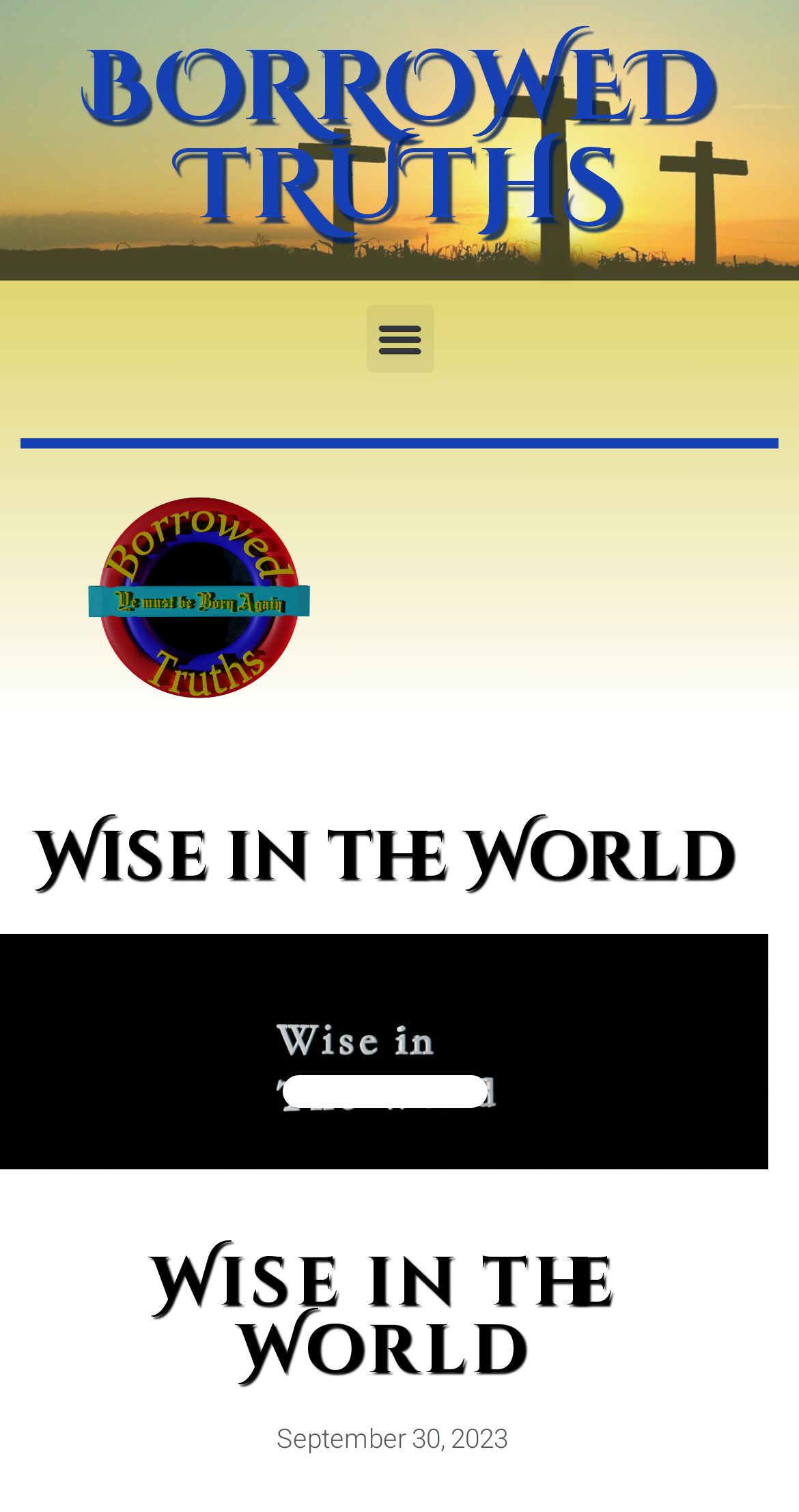Using the elements shown in the image, answer the question comprehensively: How many images are present on the webpage?

There are four images present on the webpage: 'image 3', 'wise in the world', 'Picture of Borrowed Truths', and another 'image 3'.